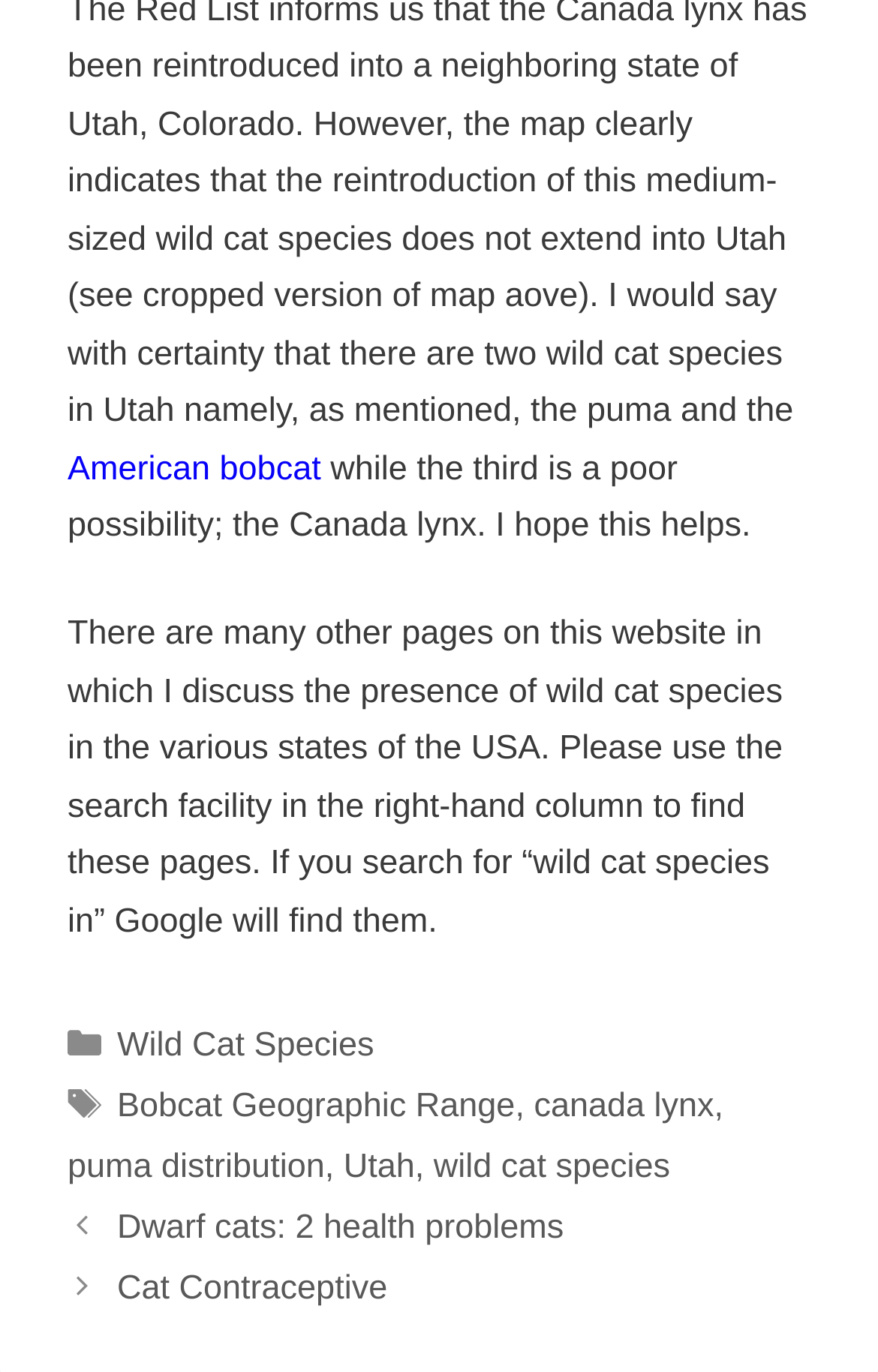Locate the bounding box of the UI element described in the following text: "American bobcat".

[0.077, 0.328, 0.366, 0.355]